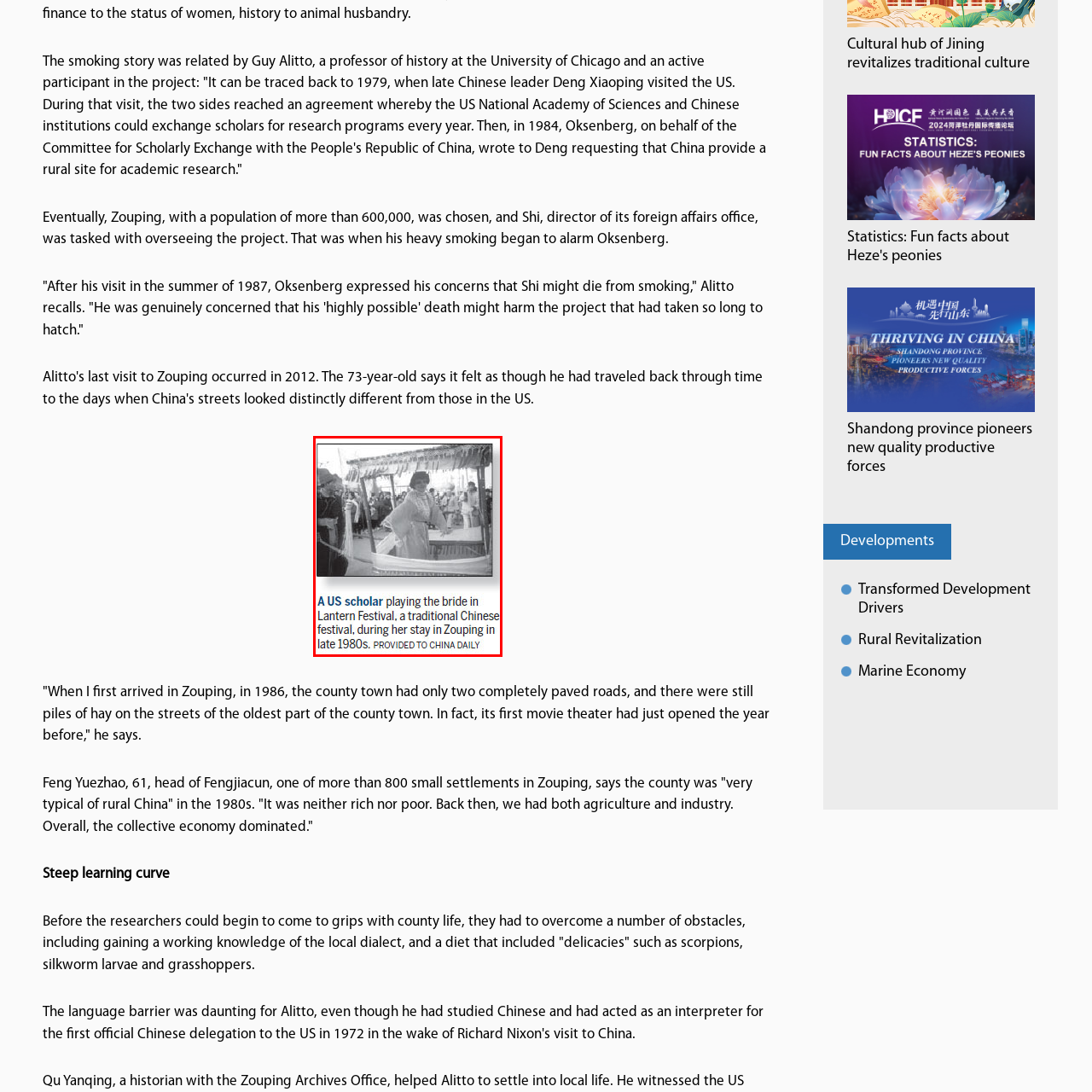Please review the portion of the image contained within the red boundary and provide a detailed answer to the subsequent question, referencing the image: When was the photo taken?

The caption specifies that the photo was captured during the scholar's time in Zouping in the late 1980s, providing a specific time frame for the event.